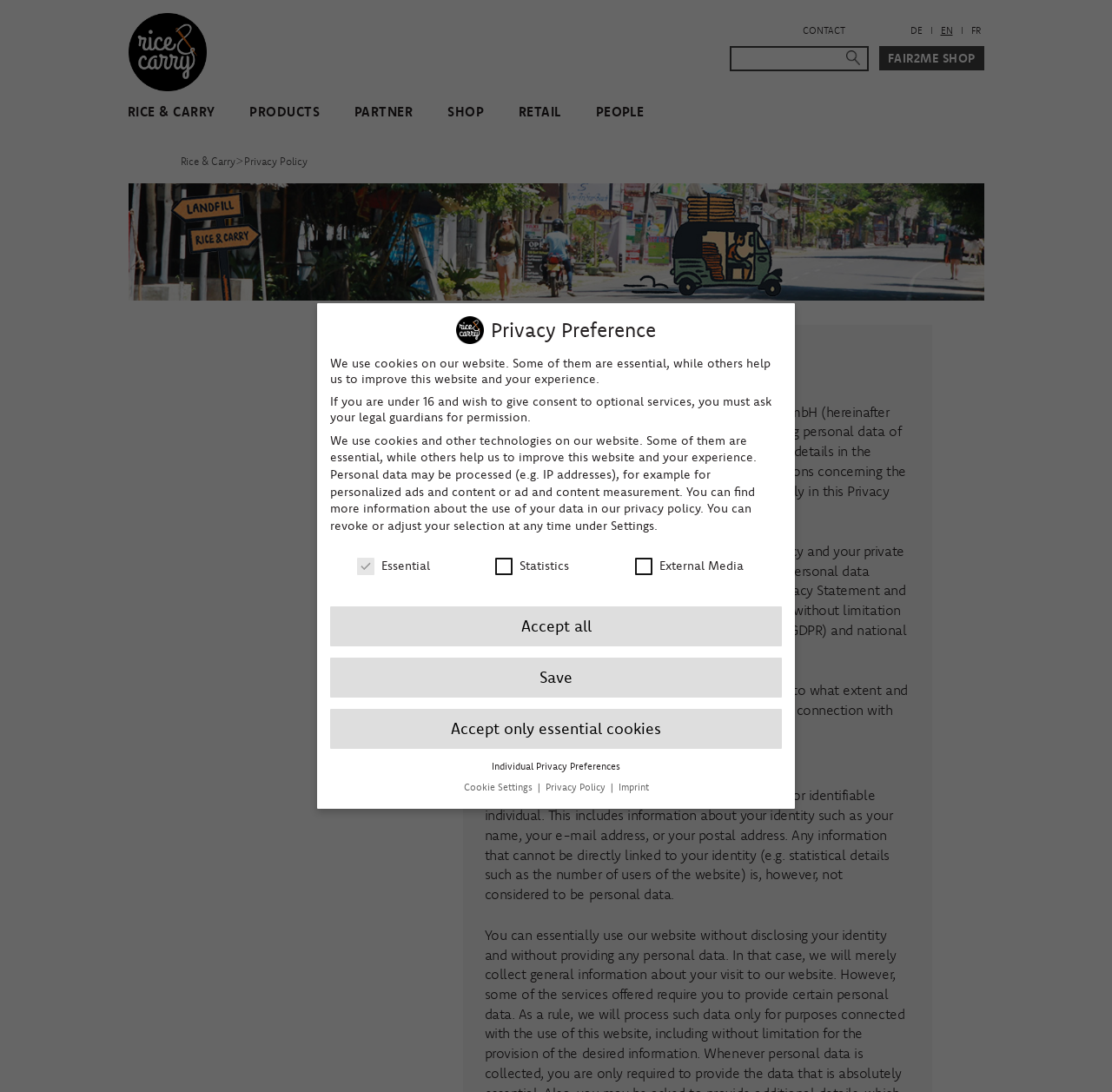Please identify the bounding box coordinates of the element that needs to be clicked to execute the following command: "Switch to the EN language". Provide the bounding box using four float numbers between 0 and 1, formatted as [left, top, right, bottom].

[0.842, 0.02, 0.861, 0.036]